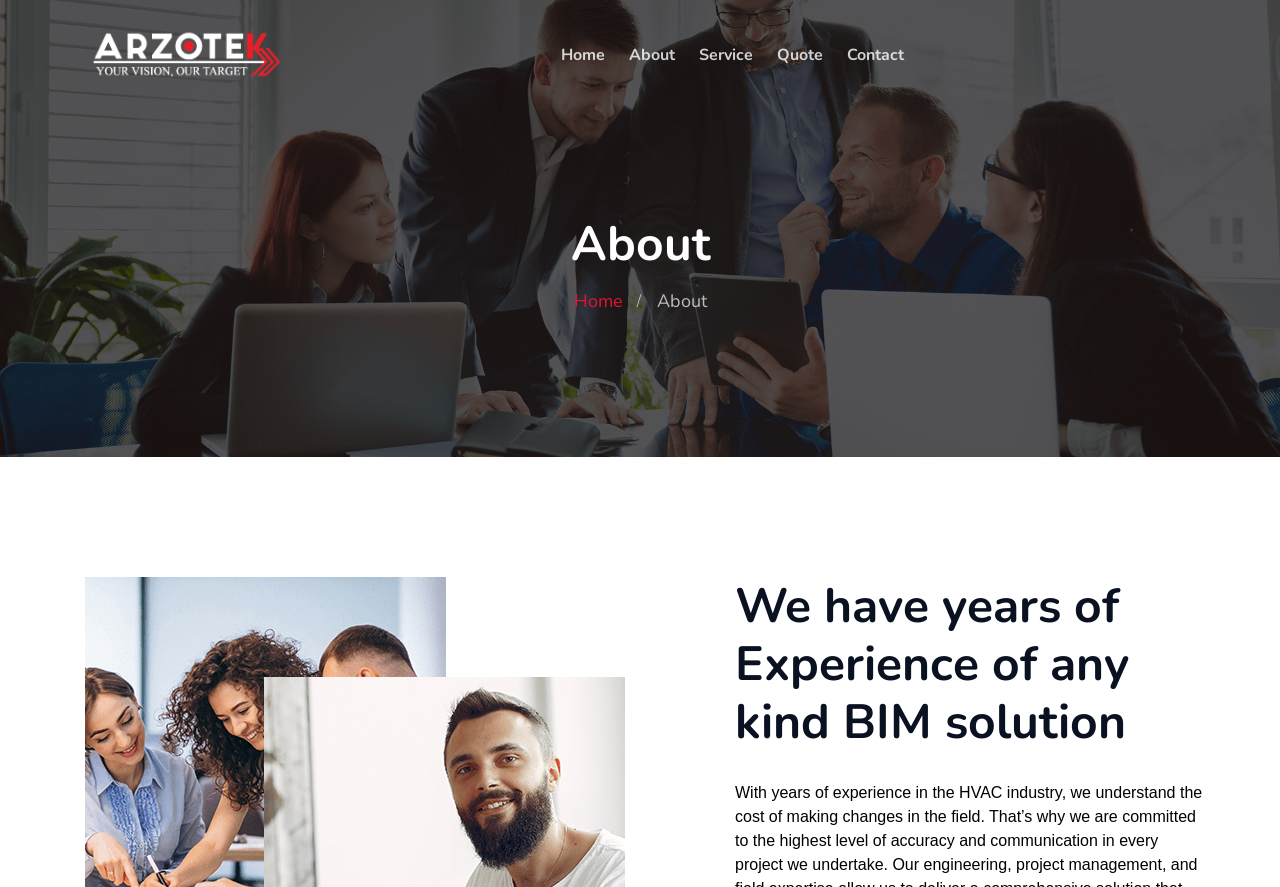Describe the entire webpage, focusing on both content and design.

The webpage is about Arzotek, with a focus on the "About" section. At the top left, there is a link with no text. To the right of this link, there is a navigation menu with five links: "Home", "About", "Service", "Quote", and "Contact", arranged horizontally. 

Below the navigation menu, there is a heading that reads "About", taking up most of the width of the page. 

Further down, there is another "Home" link, positioned slightly to the right of the center. Below this link, there is a heading that describes Arzotek's experience in BIM solutions, spanning almost the entire width of the page.